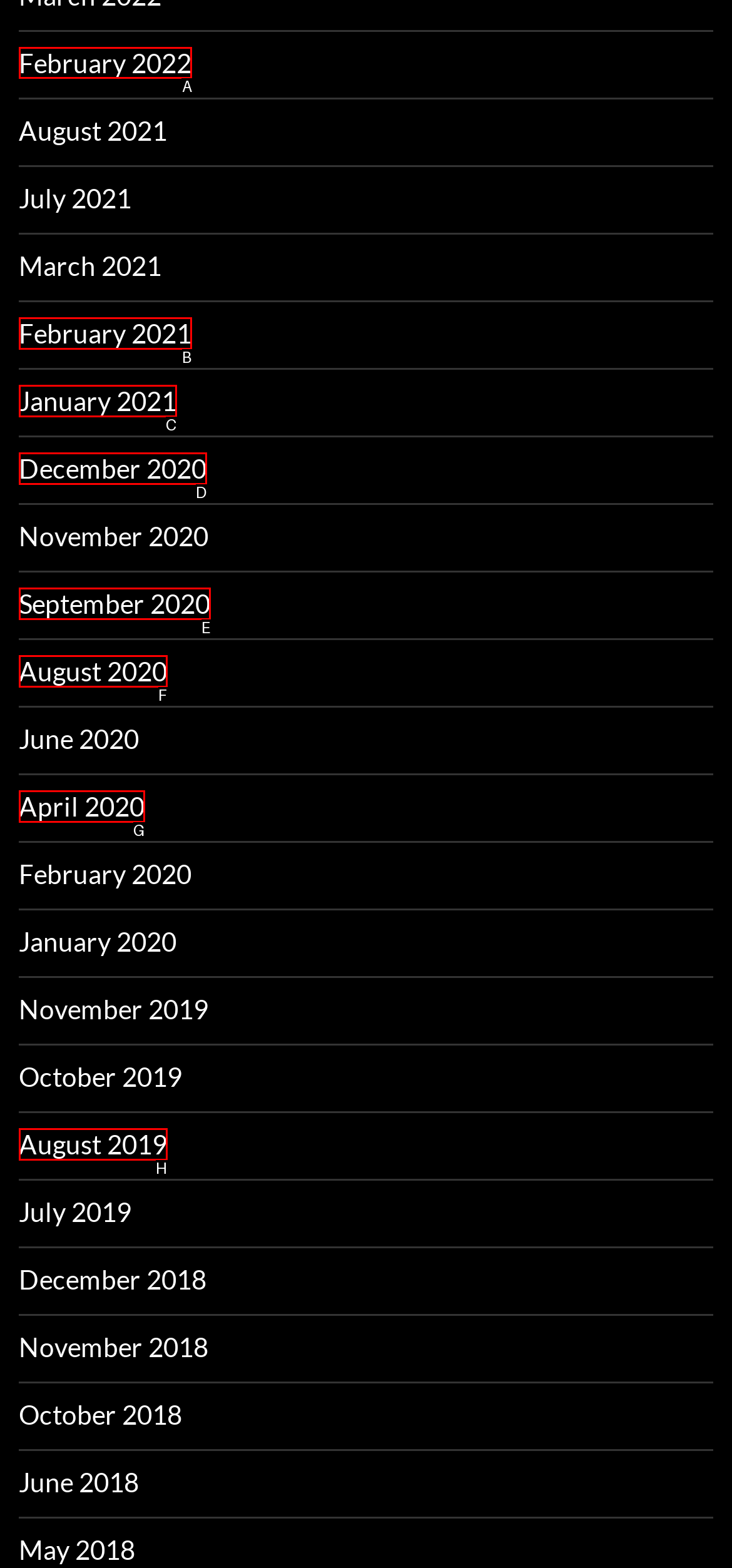Select the correct option from the given choices to perform this task: view February 2022. Provide the letter of that option.

A